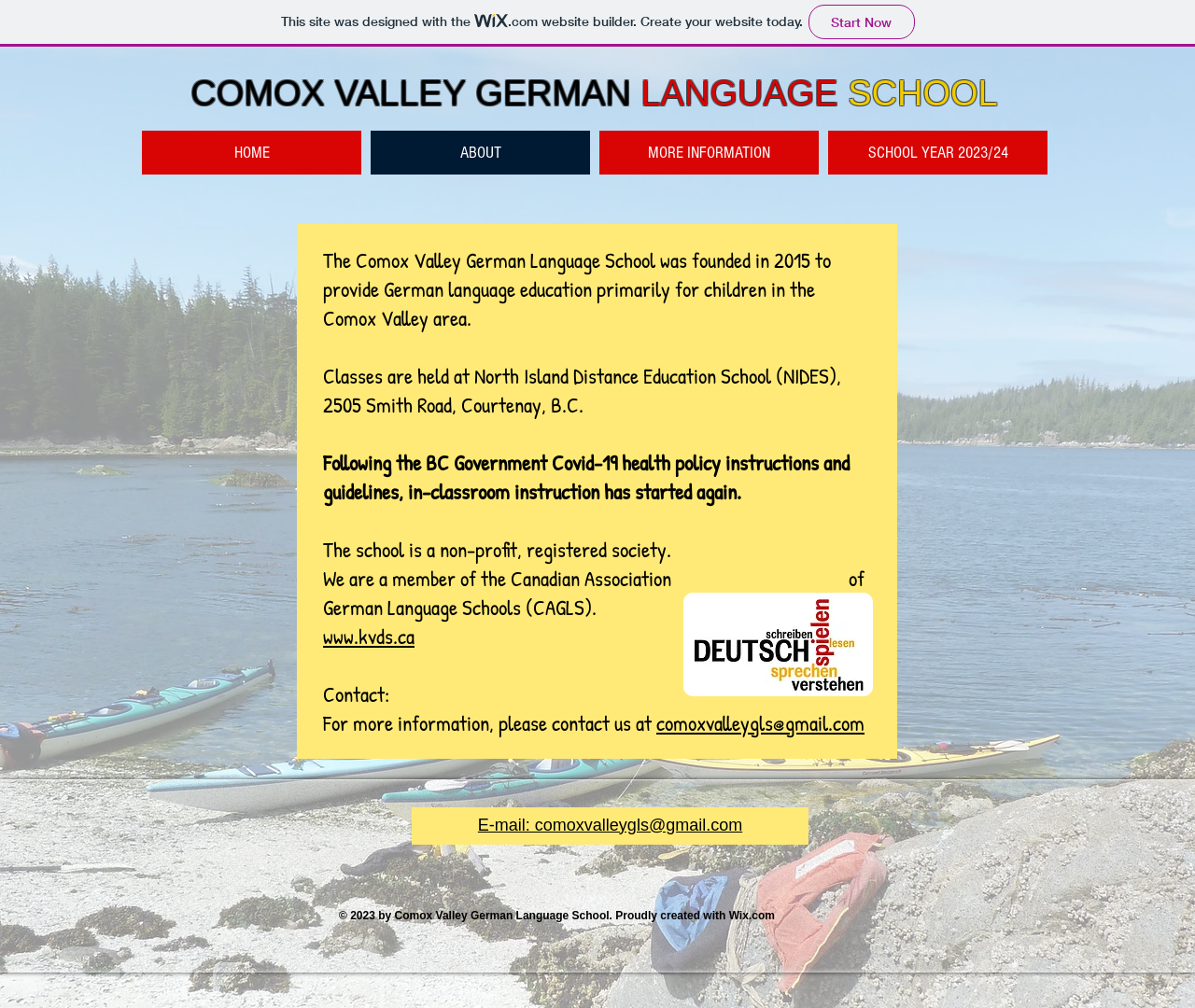Please determine the bounding box of the UI element that matches this description: COMOX VALLEY GERMAN LANGUAGE SCHOOL. The coordinates should be given as (top-left x, top-left y, bottom-right x, bottom-right y), with all values between 0 and 1.

[0.16, 0.073, 0.835, 0.112]